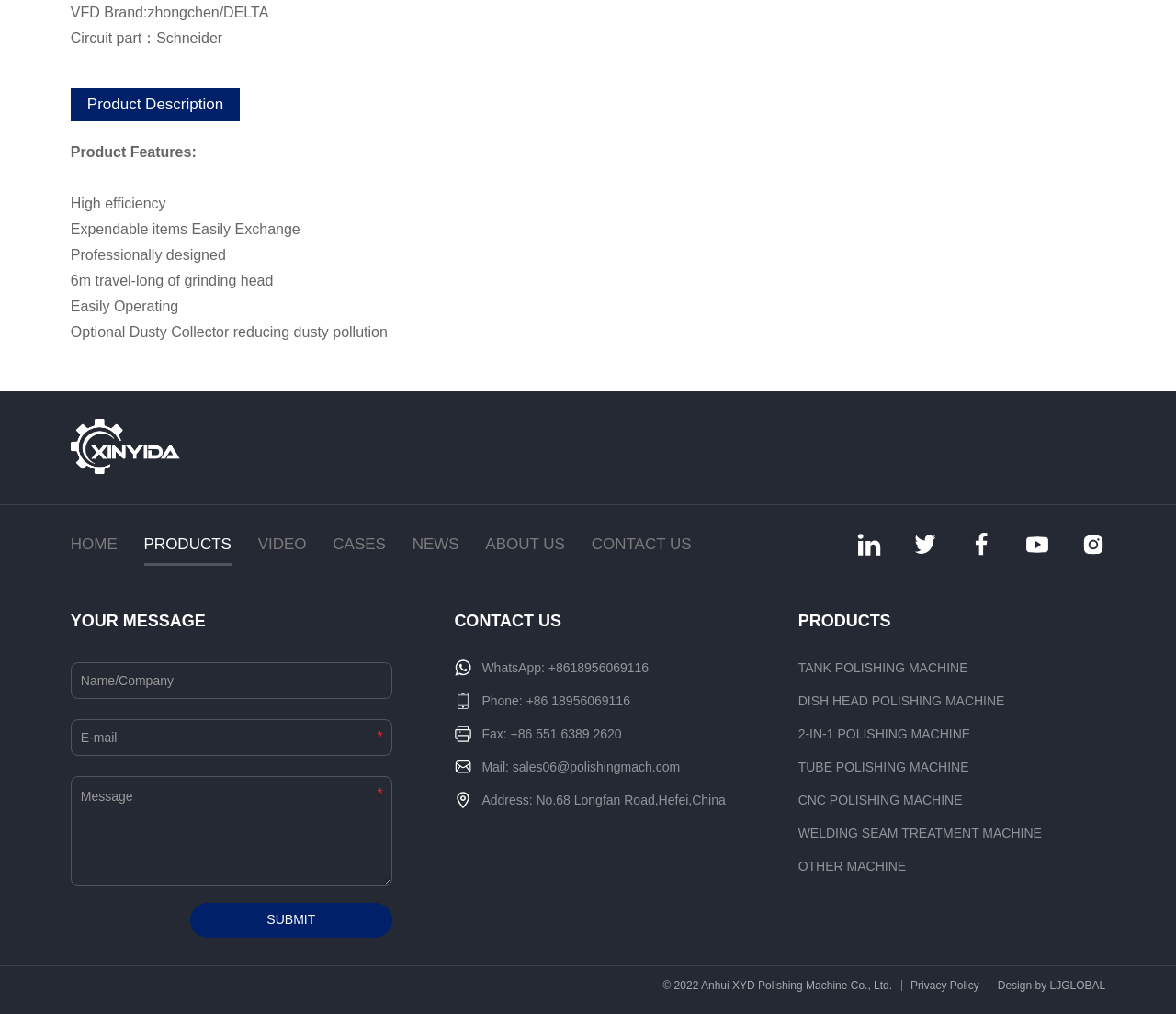Please identify the bounding box coordinates of the element on the webpage that should be clicked to follow this instruction: "Fill in the 'Name/Company' textbox". The bounding box coordinates should be given as four float numbers between 0 and 1, formatted as [left, top, right, bottom].

[0.06, 0.653, 0.333, 0.69]